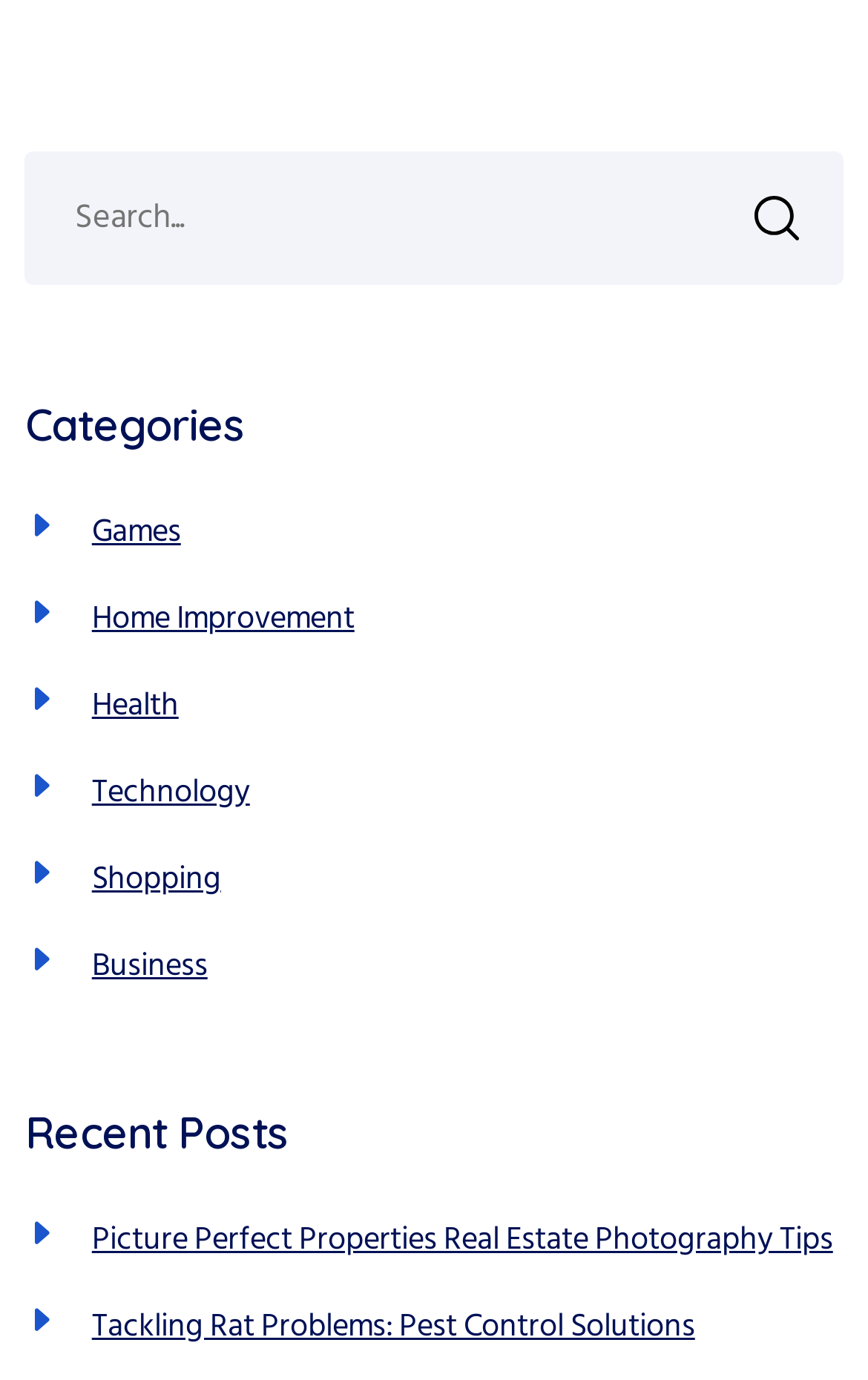Give the bounding box coordinates for this UI element: "parent_node: Search for: name="s" placeholder="Search..."". The coordinates should be four float numbers between 0 and 1, arranged as [left, top, right, bottom].

[0.029, 0.11, 0.971, 0.206]